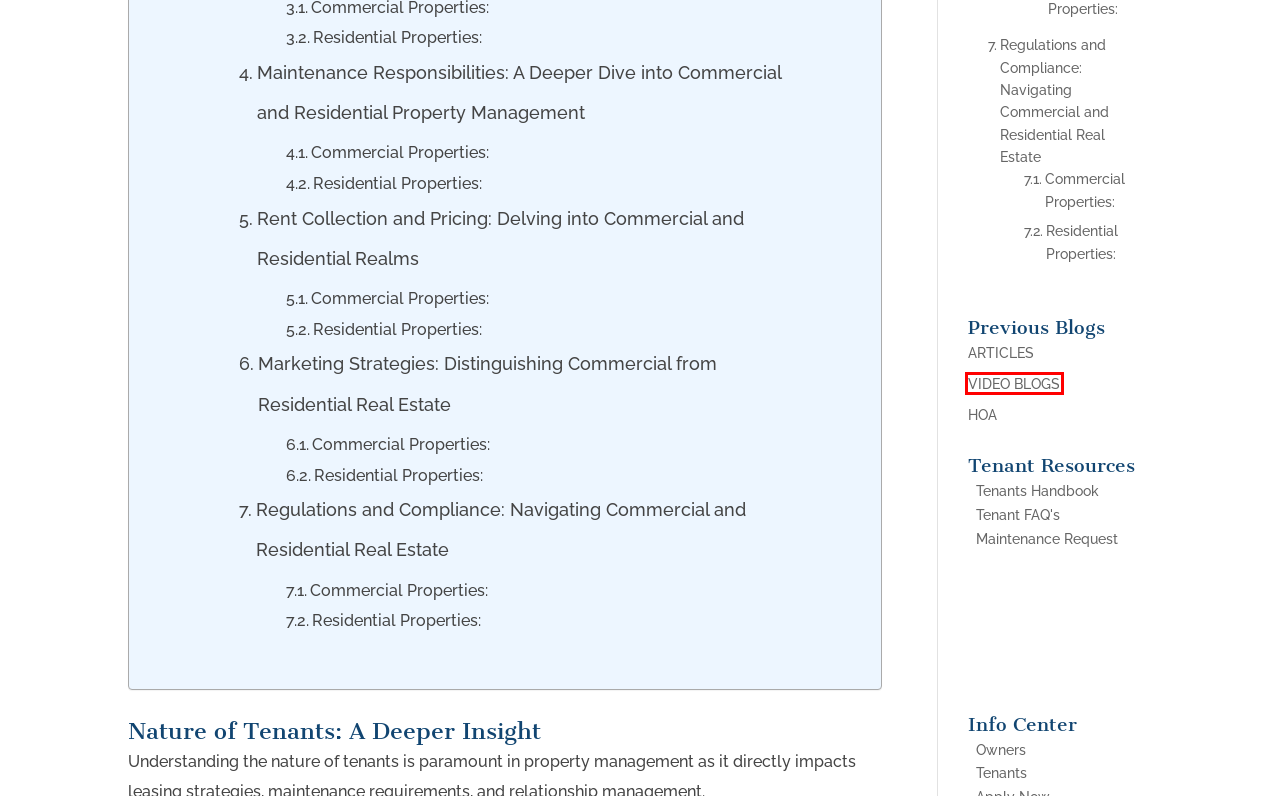After examining the screenshot of a webpage with a red bounding box, choose the most accurate webpage description that corresponds to the new page after clicking the element inside the red box. Here are the candidates:
A. Property Boss Solutions | Powerful property management software
B. Services - Advantage Asset Management
C. Articles - Advantage Asset Management
D. Residential & Commercial Investment Properties
E. Advantage Asset Property Management Texas | About Us
F. Property Management Blog - video blogs - Advantage Asset Management
G. HOA - Advantage Asset Management
H. Contact Us - Advantage Asset Management

F